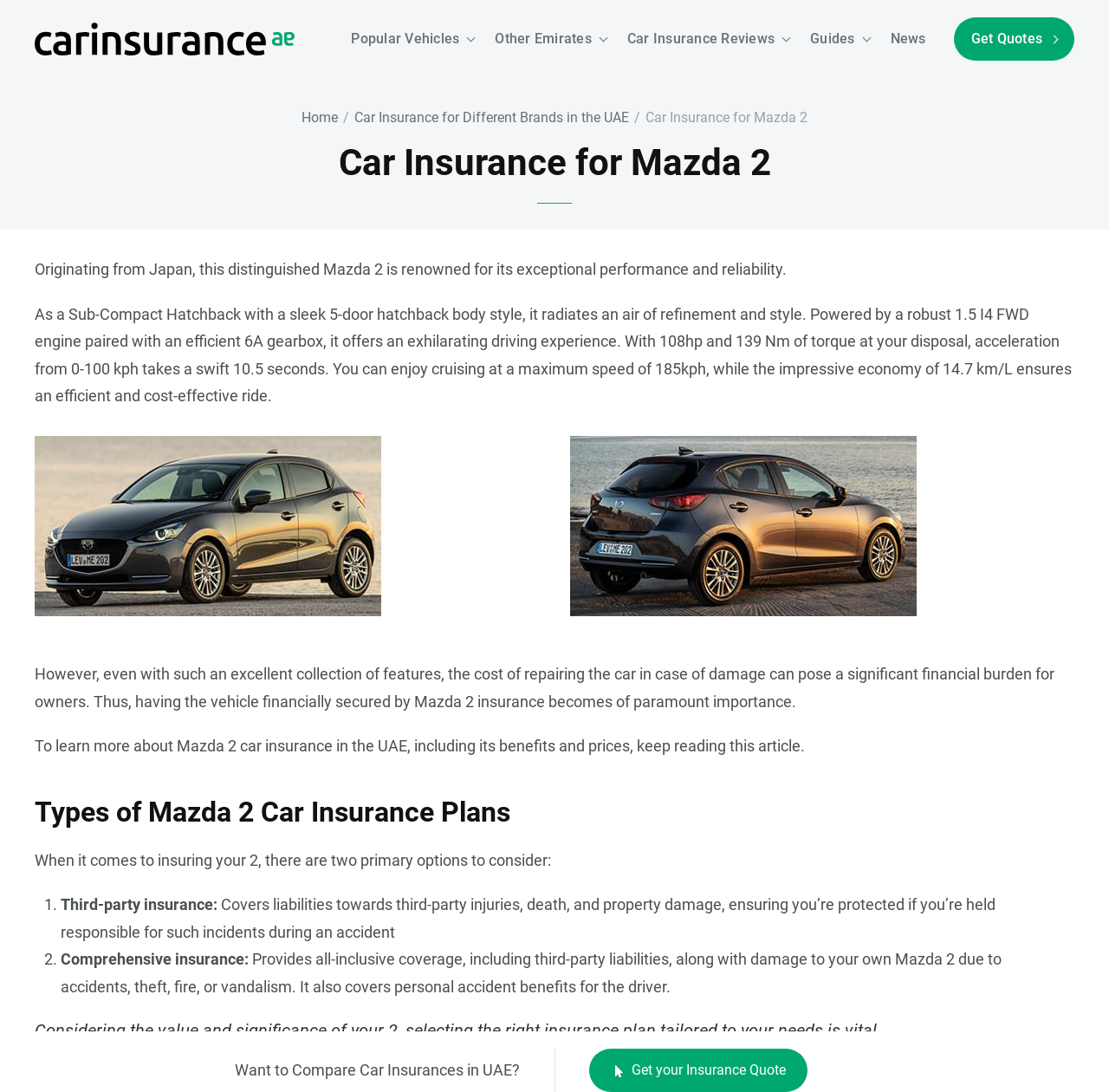What are the two primary options for insuring a Mazda 2?
Look at the screenshot and provide an in-depth answer.

The webpage explains that when it comes to insuring a Mazda 2, there are two primary options to consider: third-party insurance, which covers liabilities towards third-party injuries, death, and property damage, and comprehensive insurance, which provides all-inclusive coverage, including third-party liabilities, along with damage to the car due to accidents, theft, fire, or vandalism.